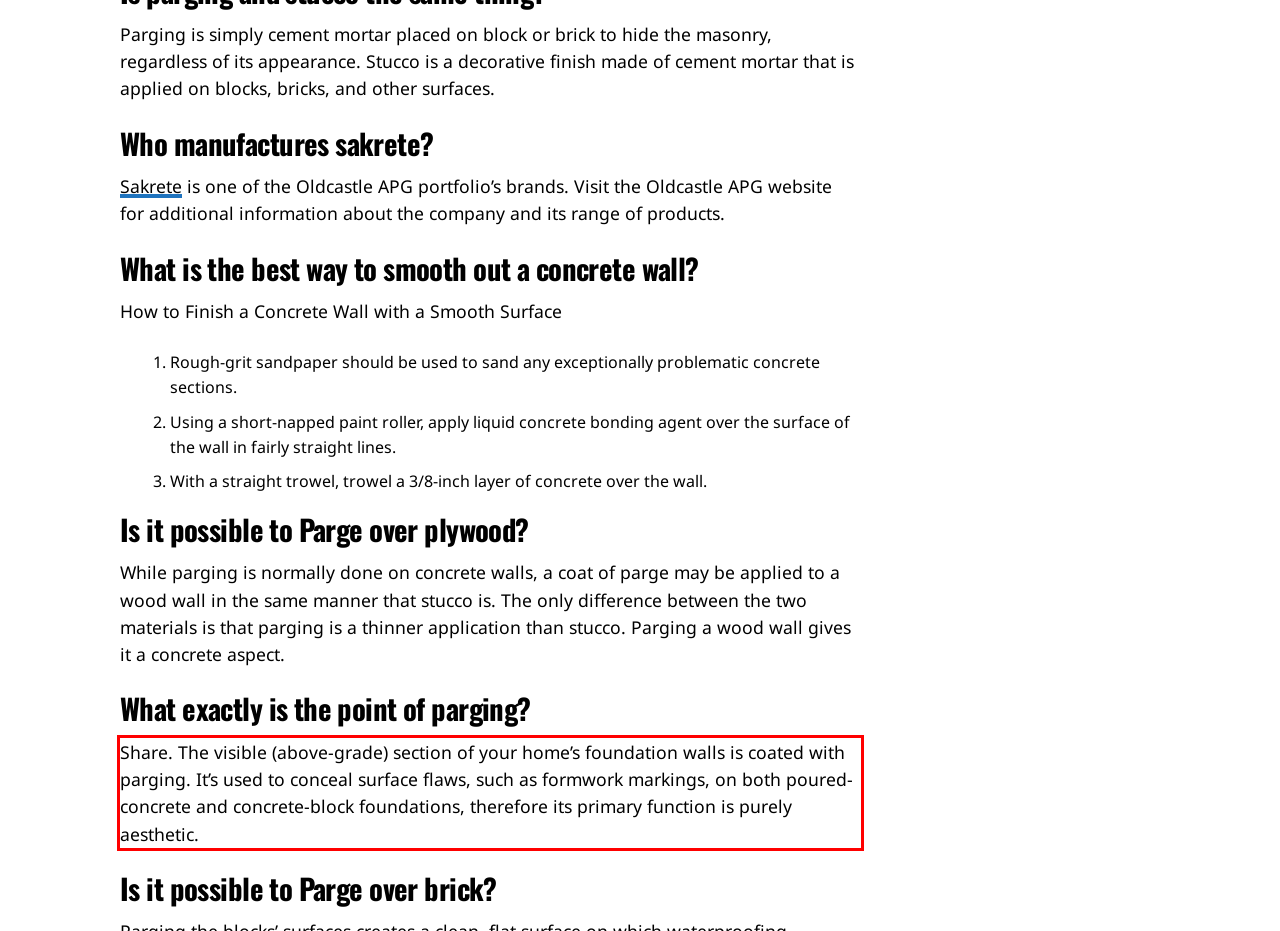Examine the webpage screenshot, find the red bounding box, and extract the text content within this marked area.

Share. The visible (above-grade) section of your home’s foundation walls is coated with parging. It’s used to conceal surface flaws, such as formwork markings, on both poured-concrete and concrete-block foundations, therefore its primary function is purely aesthetic.